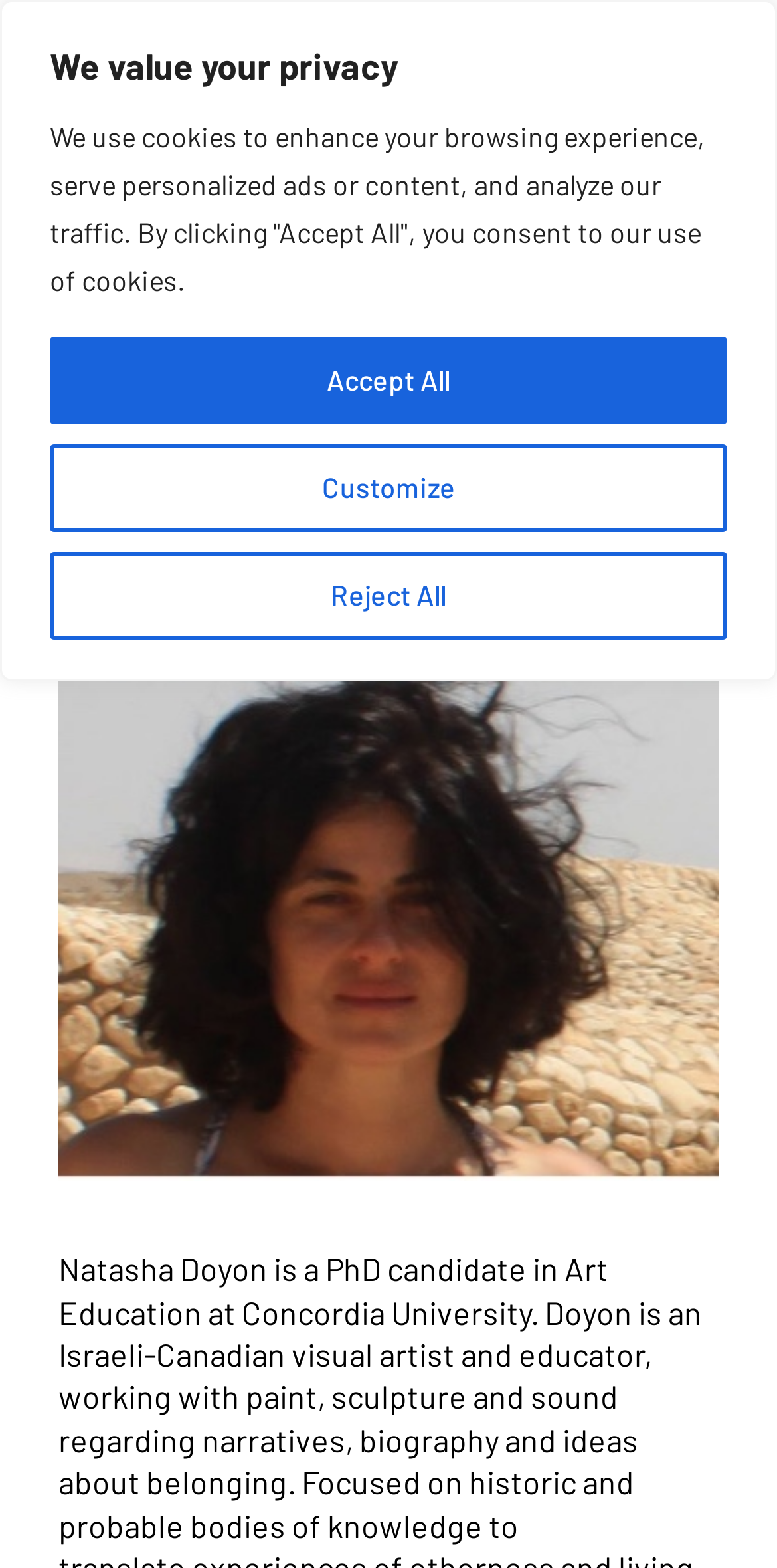What is Natasha Doyon's role?
Using the image, provide a detailed and thorough answer to the question.

I found the answer by looking at the static text element with the text 'Étudiante' which is located below Natasha Doyon's name, indicating that it is her role or occupation.